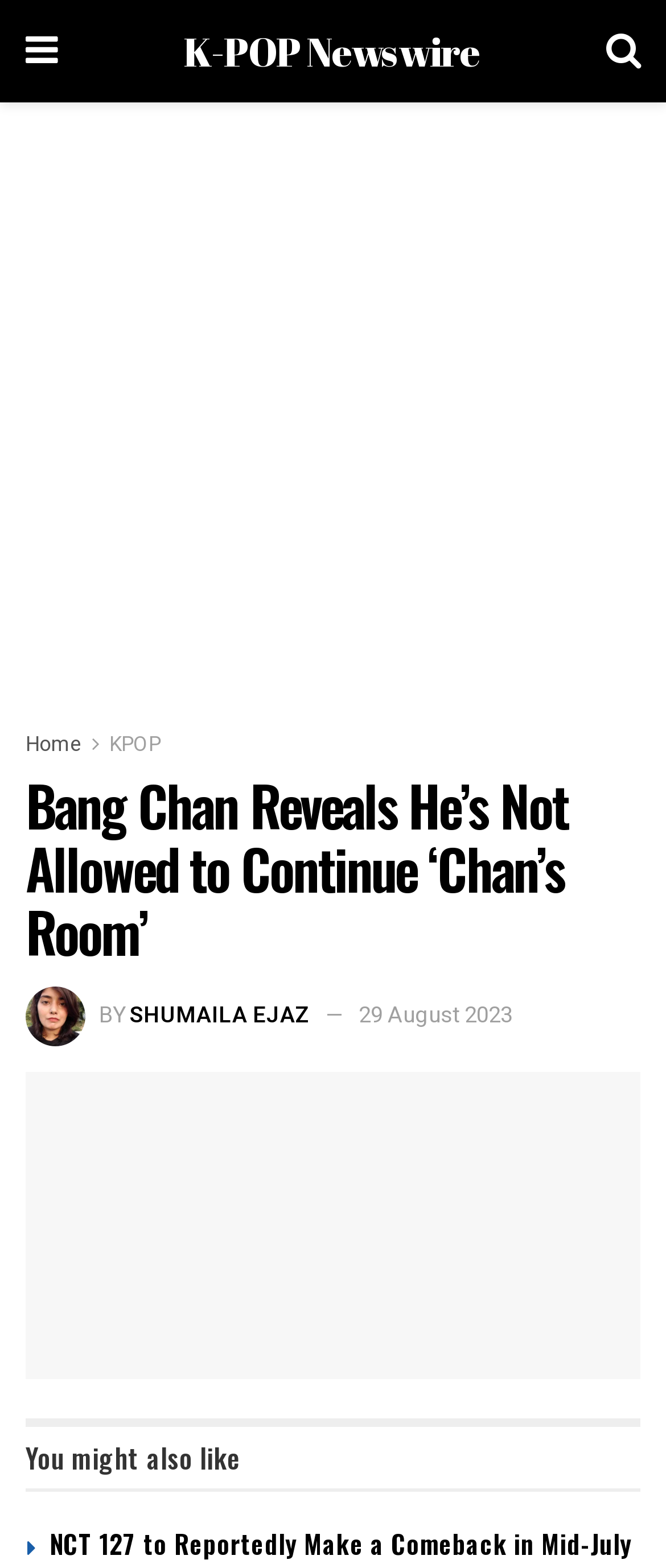Describe in detail what you see on the webpage.

The webpage is about K-Pop news, specifically an article about Bang Chan of Stray Kids announcing the end of his livestream series "Chan's Room". 

At the top left, there is a small icon and a link to "K-POP Newswire". On the top right, there is another icon. Below these icons, there is a large advertisement iframe that spans the entire width of the page. 

Underneath the advertisement, there are navigation links to "Home" and "KPOP" on the left side. The main article title "Bang Chan Reveals He’s Not Allowed to Continue ‘Chan’s Room’" is a large heading in the middle of the page. 

To the right of the title, there is a small image of the author, Shumaila Ejaz, along with her name and the date of the article, August 29, 2023. 

Below the title, there is a large image of Bang Chan, which is also a link to his name. The article content is not explicitly described in the accessibility tree, but it likely discusses the details of Bang Chan's announcement.

At the bottom of the page, there is a section titled "You might also like", which suggests a related article about NCT 127's comeback in mid-July. This section includes a heading and a link to the related article.